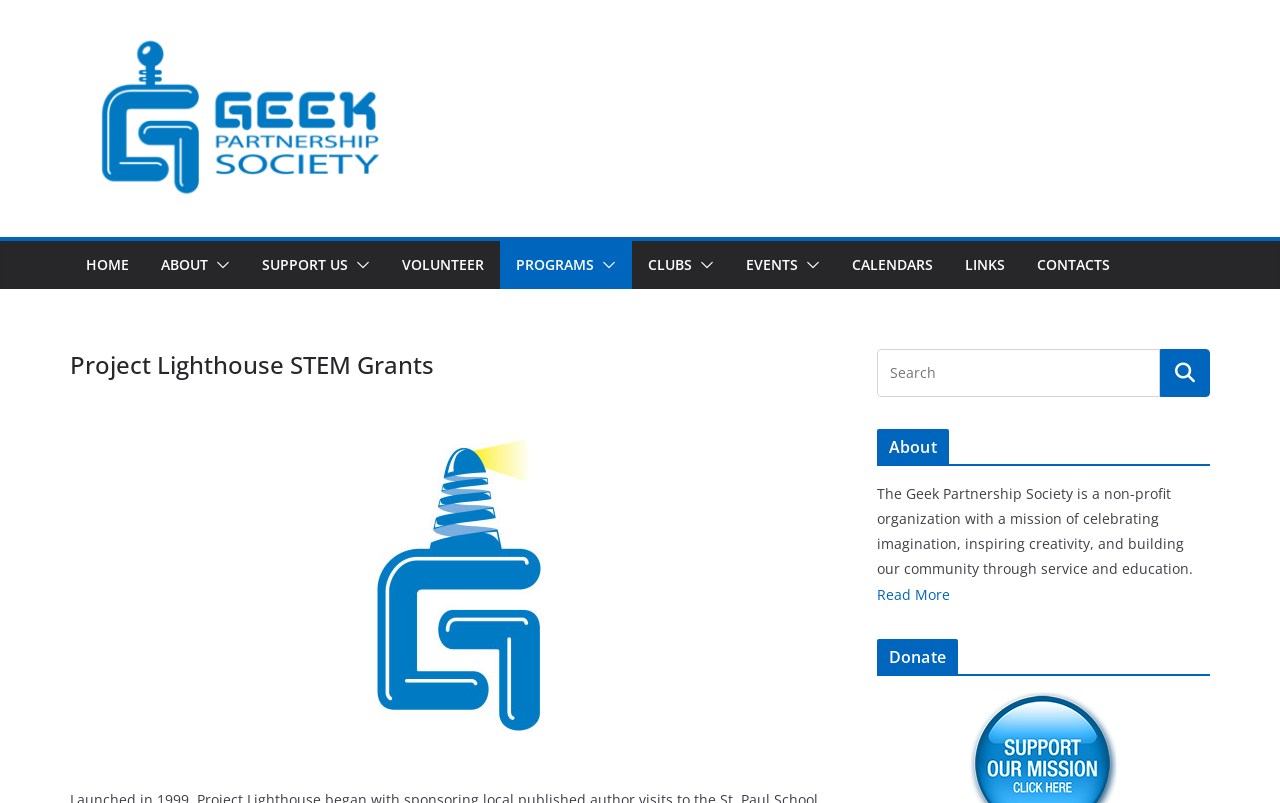What is the text on the button with the magnifying glass icon?
Using the screenshot, give a one-word or short phrase answer.

